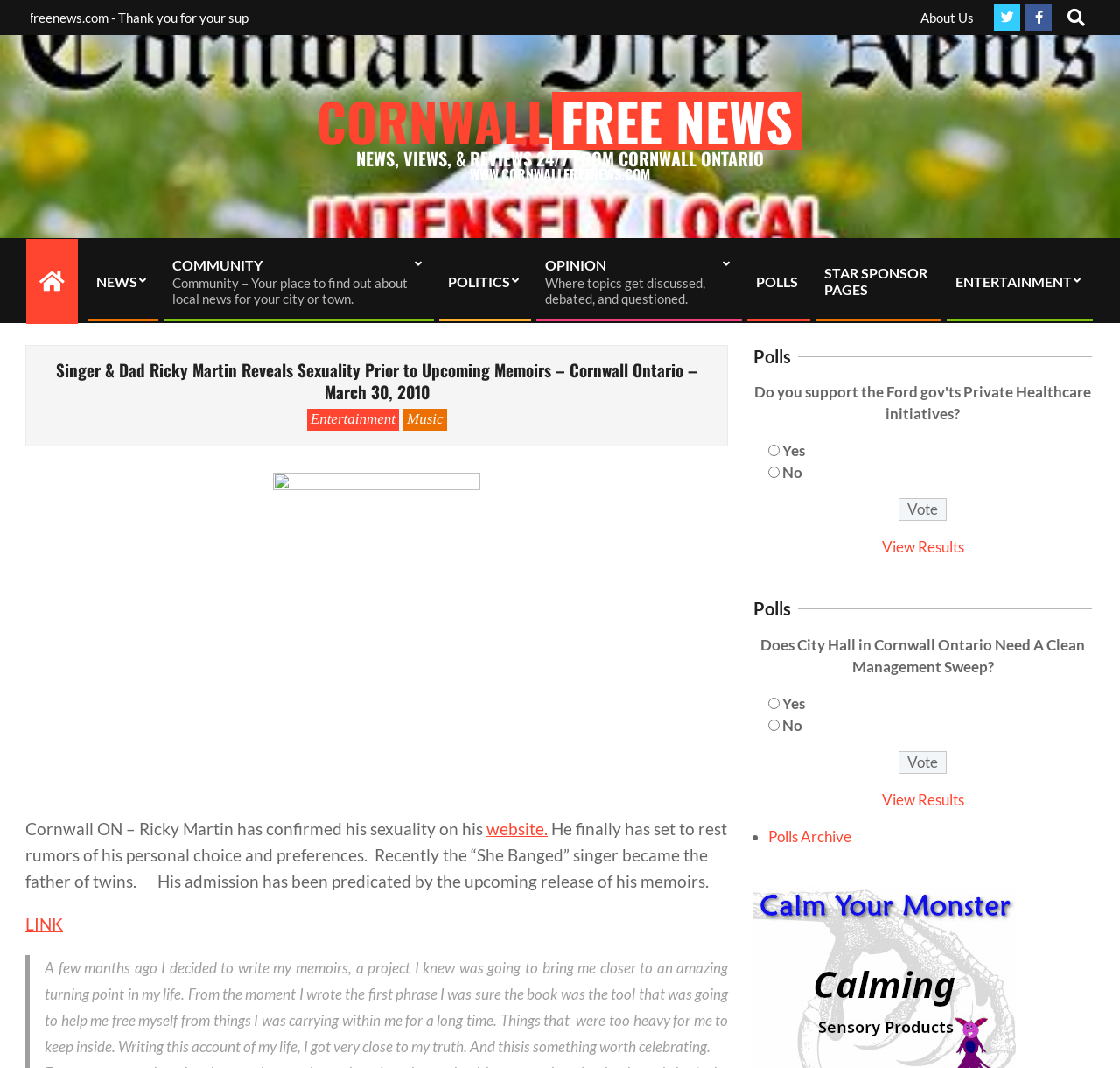What is the purpose of the textbox at the top right corner of the webpage? Using the information from the screenshot, answer with a single word or phrase.

Search